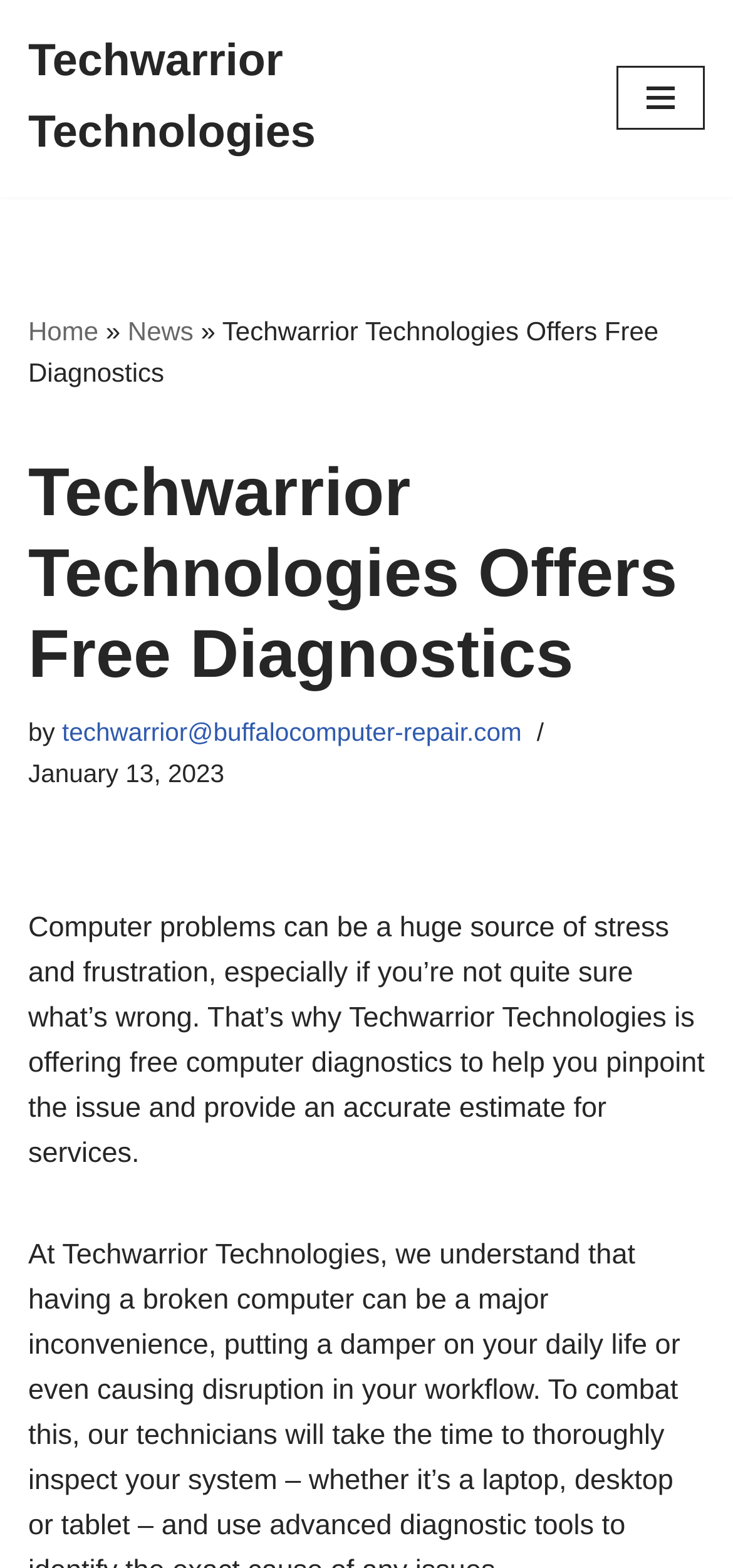With reference to the screenshot, provide a detailed response to the question below:
What is the purpose of the 'Skip to content' link?

The 'Skip to content' link is typically used to allow users to bypass the navigation menu and other non-essential content and jump directly to the main content of the webpage, making it easier to access the important information.